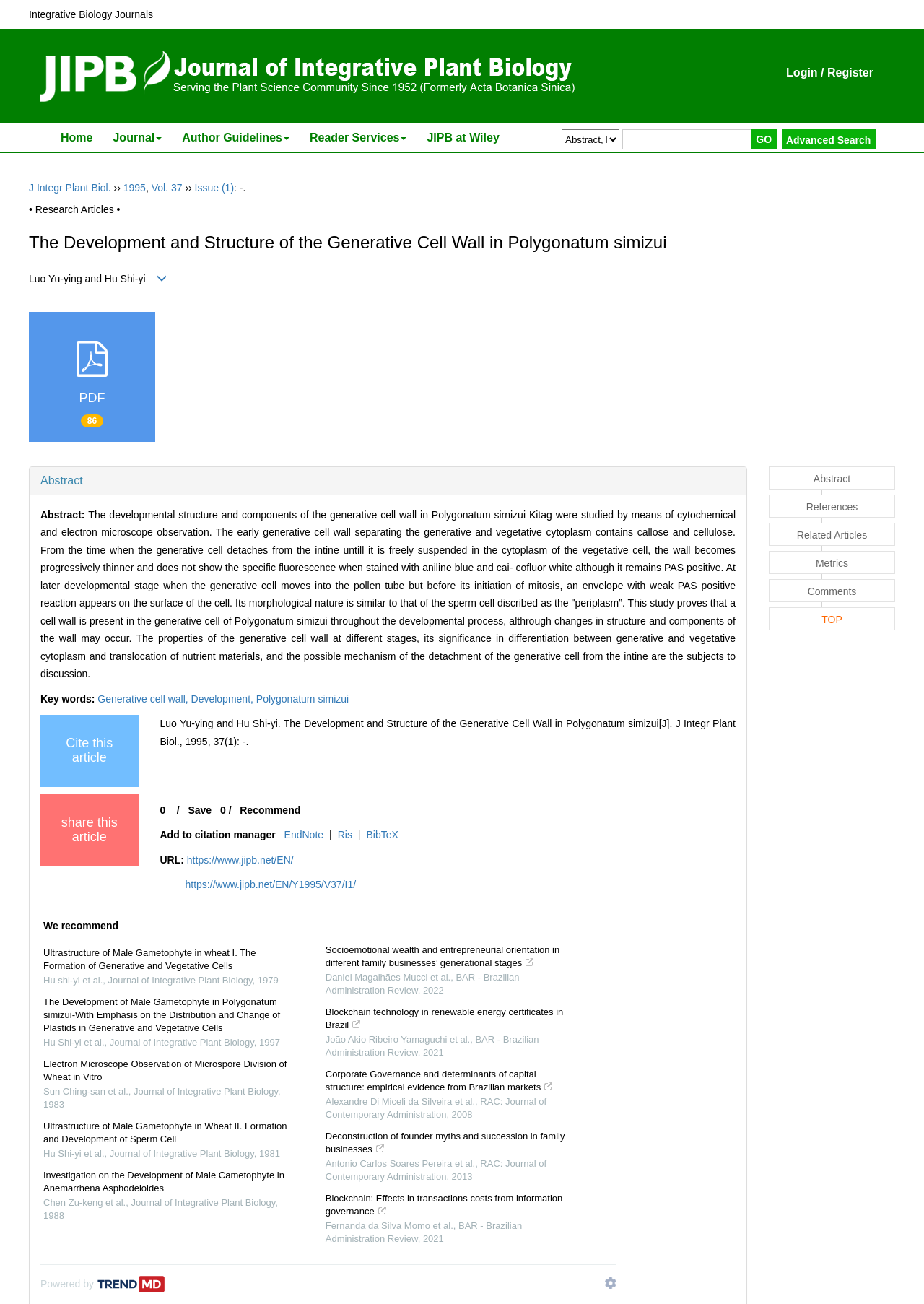What is the volume number of the article?
Look at the image and provide a detailed response to the question.

I found the volume number by looking at the link 'Vol. 37' which is located at [0.164, 0.14, 0.197, 0.148] and is a part of the article's citation information.